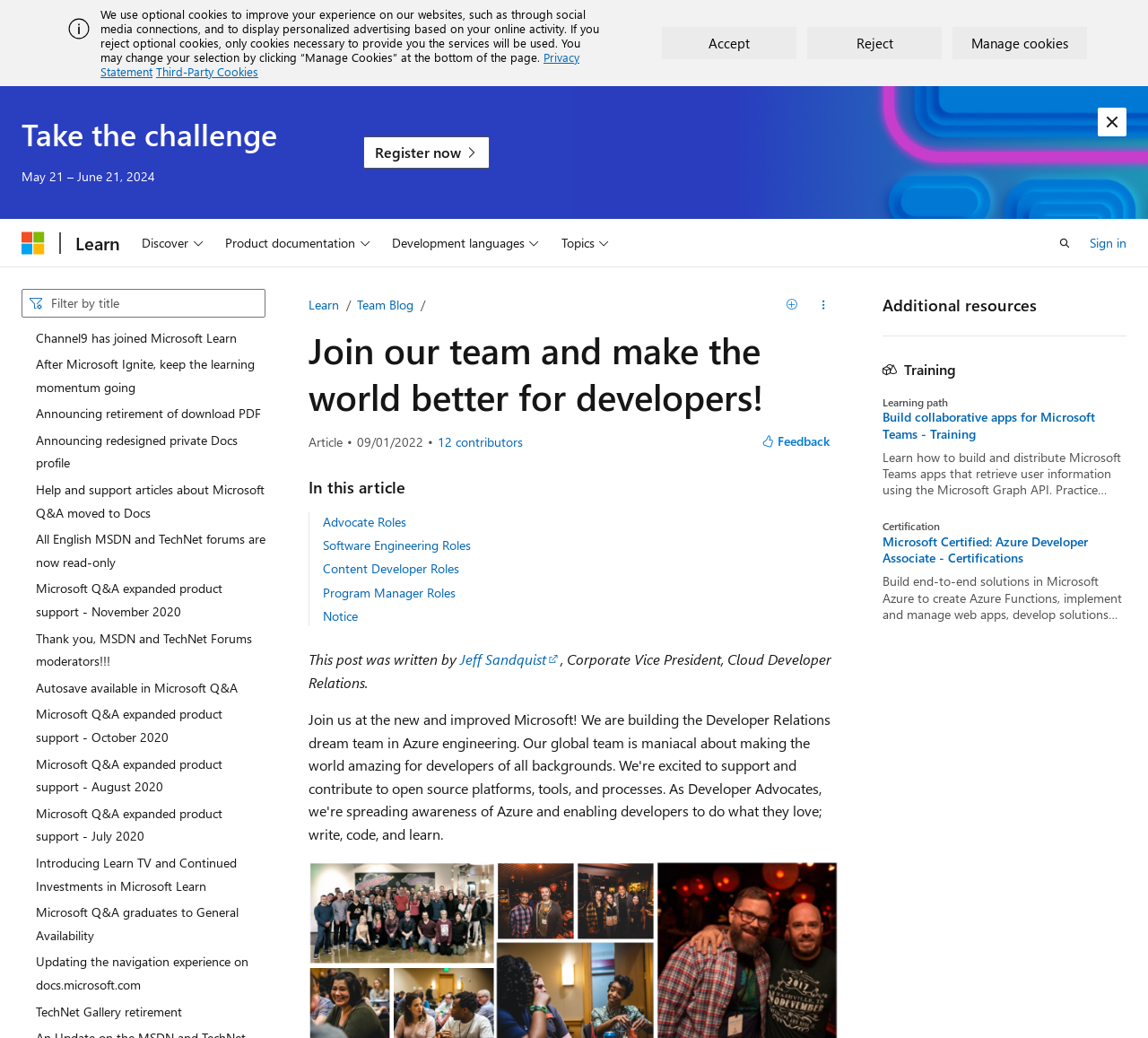Select the bounding box coordinates of the element I need to click to carry out the following instruction: "View all contributors".

[0.381, 0.419, 0.455, 0.433]